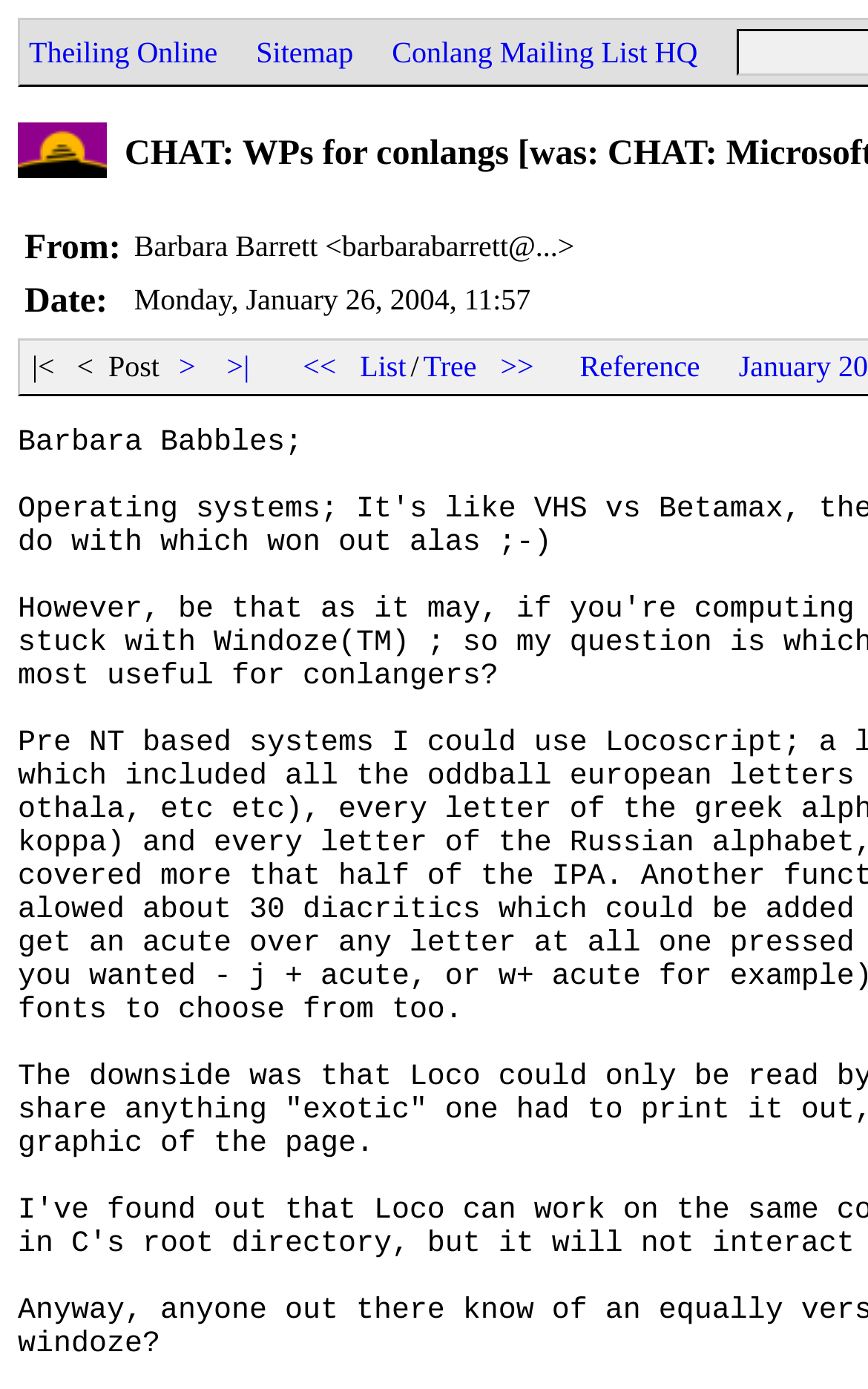Describe all visible elements and their arrangement on the webpage.

This webpage appears to be a forum or discussion board related to conlangs (constructed languages). At the top, there are four links: "Theiling Online", "Sitemap", and "Conlang Mailing List HQ", which are aligned horizontally and take up about a quarter of the screen width. 

Below these links, there is a table that occupies about half of the screen width. The table has two rows, each containing a row header and a grid cell. The first row header is labeled "From:" and the corresponding grid cell displays the email address "Barbara Barrett <barbarabarrett@...>". The second row header is labeled "Date:" and the corresponding grid cell displays the date and time "Monday, January 26, 2004, 11:57".

Below the table, there are several links and static text elements arranged horizontally. These elements appear to be navigation controls, with links labeled ">", ">>", "<<", "List", "Tree", and "Reference". There are also some static text elements containing non-alphanumeric characters, which may be used as separators or spacers.